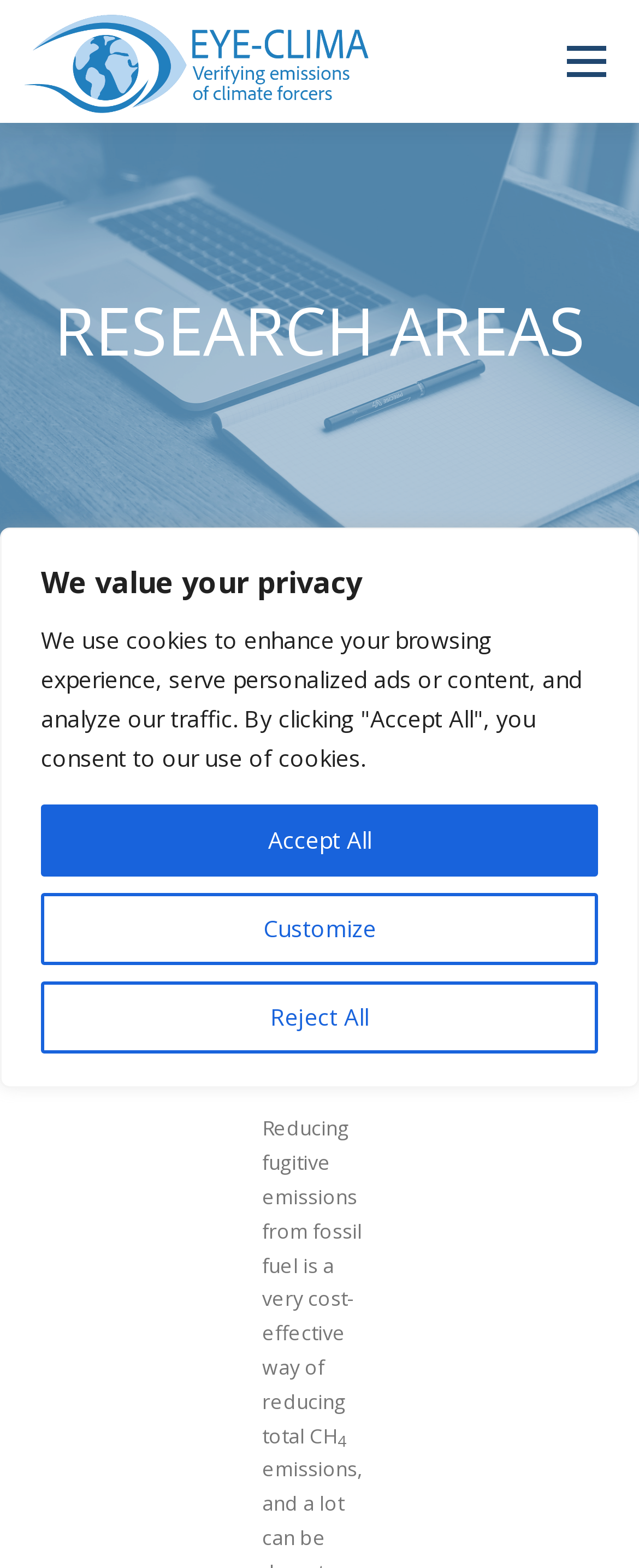Identify the bounding box coordinates of the clickable region to carry out the given instruction: "view RESEARCH page".

[0.038, 0.157, 0.308, 0.235]